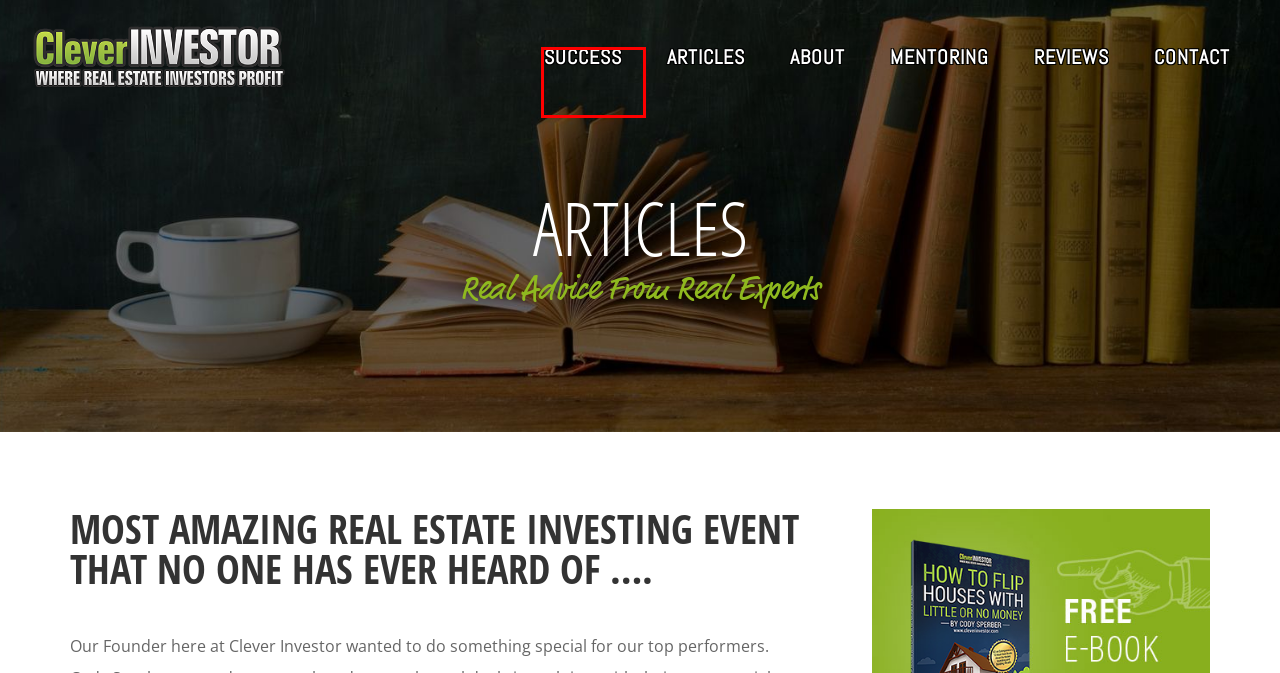Given a webpage screenshot with a red bounding box around a UI element, choose the webpage description that best matches the new webpage after clicking the element within the bounding box. Here are the candidates:
A. Cody Mentoring
B. Articles | Tom Cruz
C. Reviews | Tom Cruz
D. Contact | Tom Cruz
E. About | Tom Cruz
F. Blog Tool, Publishing Platform, and CMS – WordPress.org
G. Success | Tom Cruz
H. NEGOTIATION | Tom Cruz

G